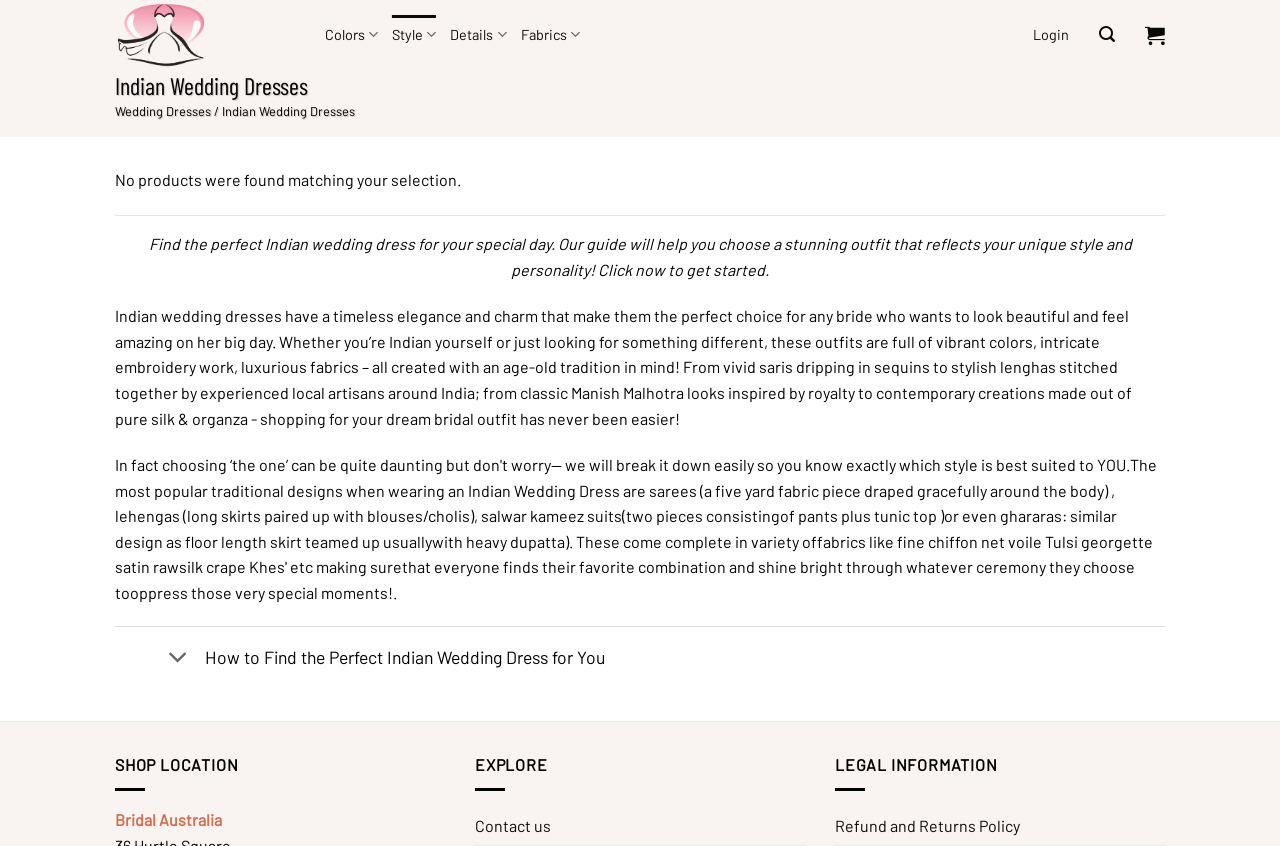Identify the main title of the webpage and generate its text content.

Indian Wedding Dresses